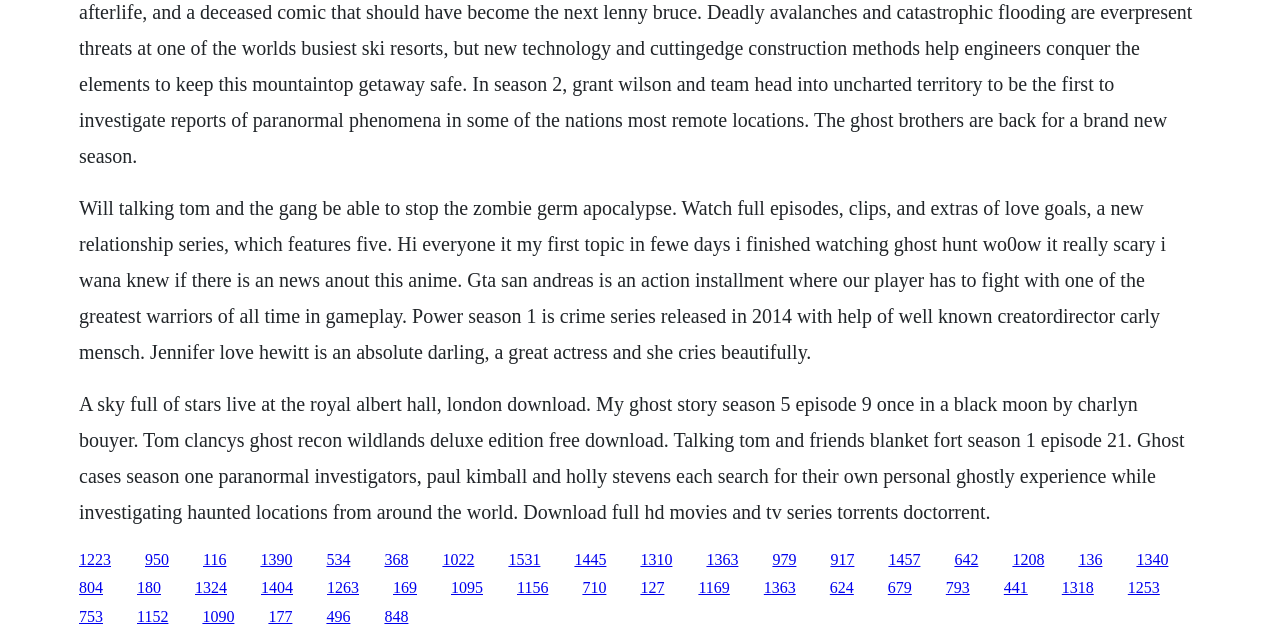Please respond to the question using a single word or phrase:
Is there any mention of a TV series on the webpage?

Yes